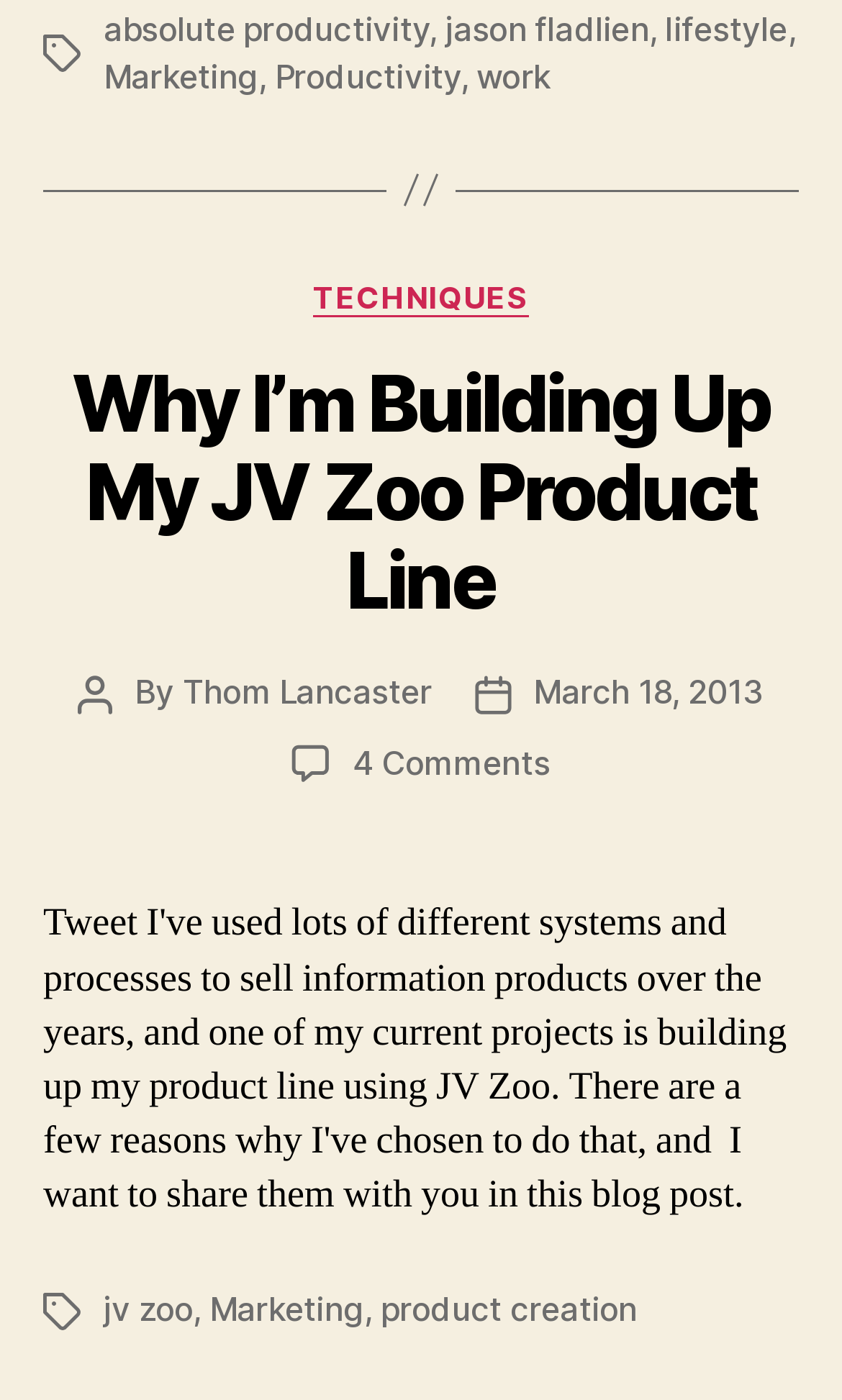Use a single word or phrase to answer the following:
How many comments are there on the article?

4 Comments